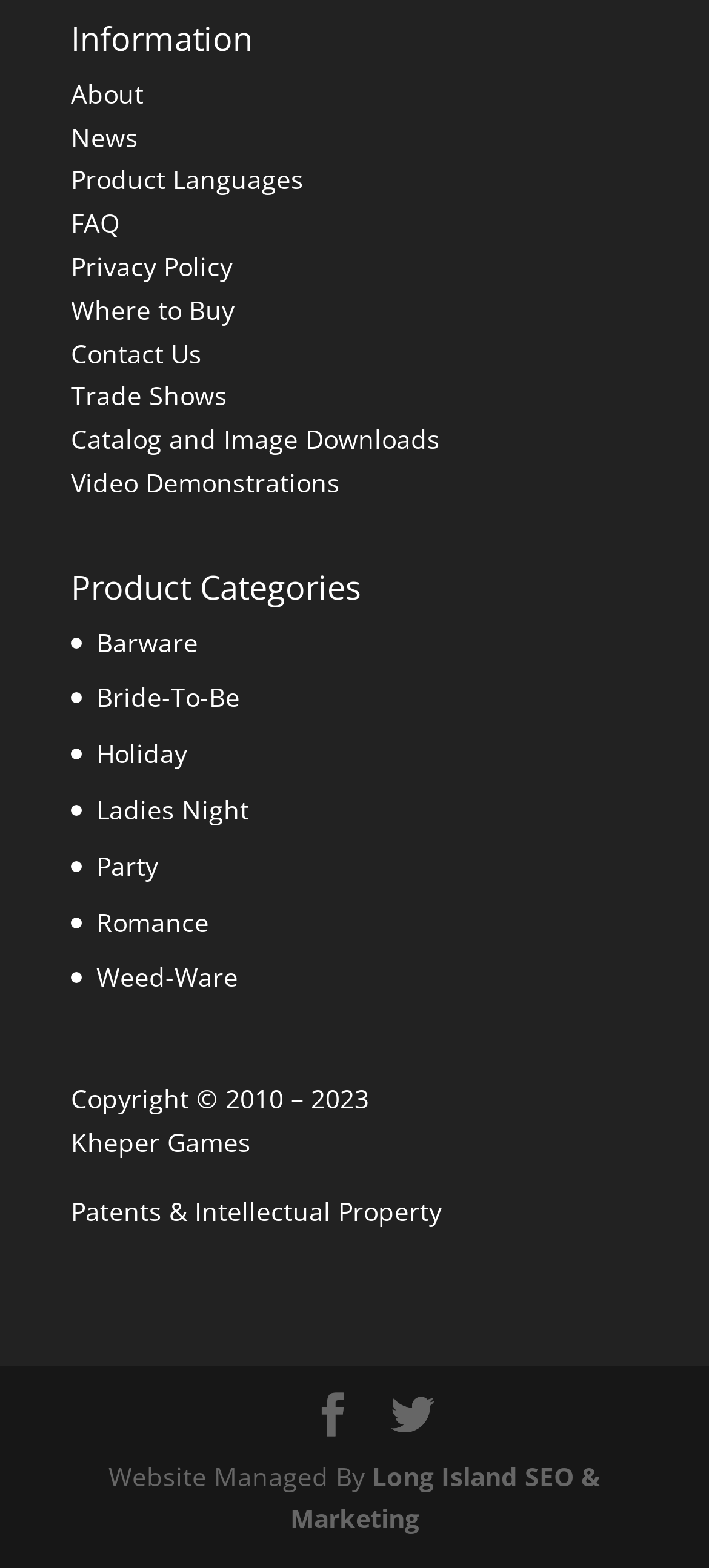Identify the bounding box of the HTML element described here: "Long Island SEO & Marketing". Provide the coordinates as four float numbers between 0 and 1: [left, top, right, bottom].

[0.409, 0.93, 0.847, 0.98]